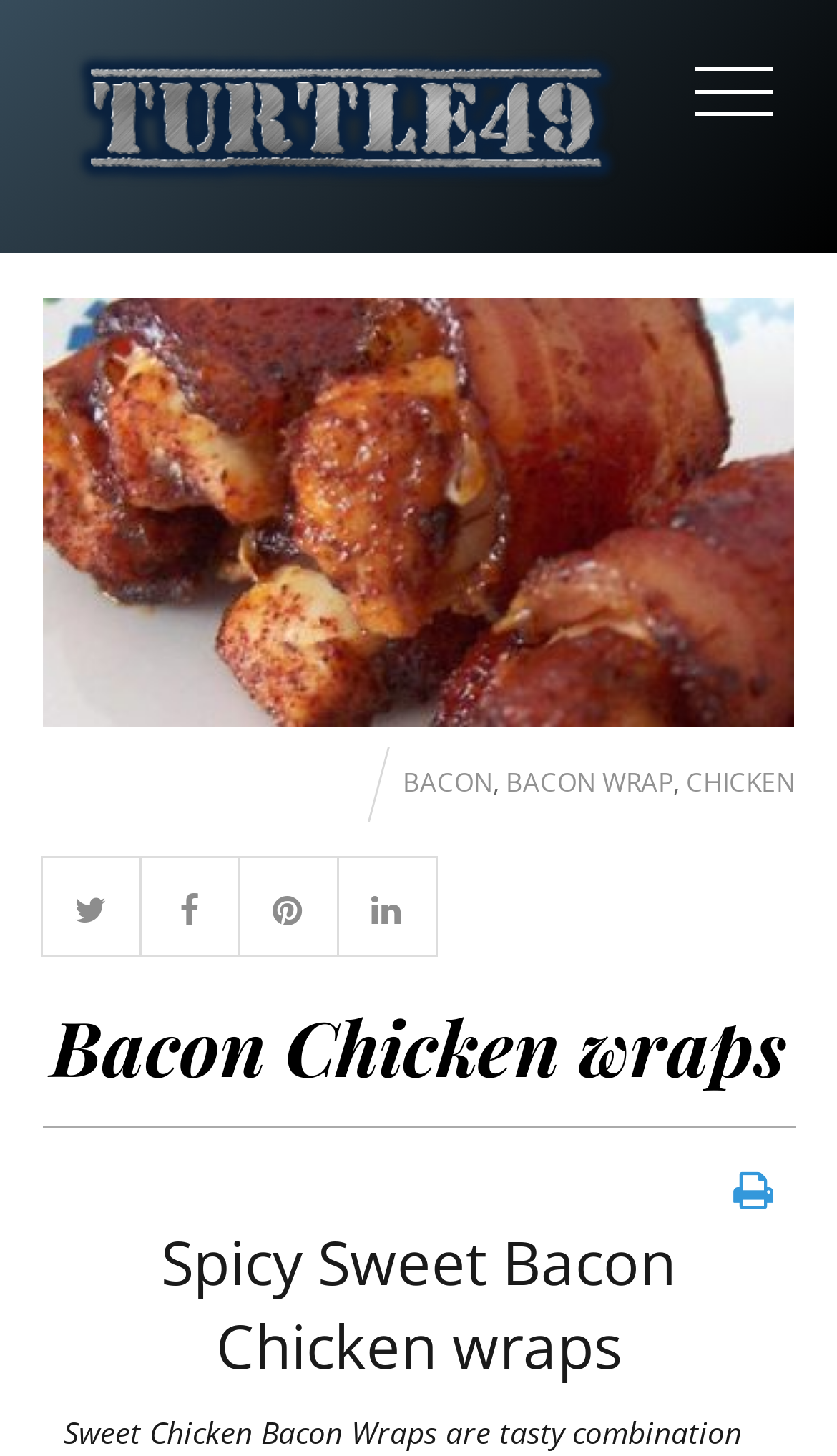Extract the top-level heading from the webpage and provide its text.

Bacon Chicken wraps